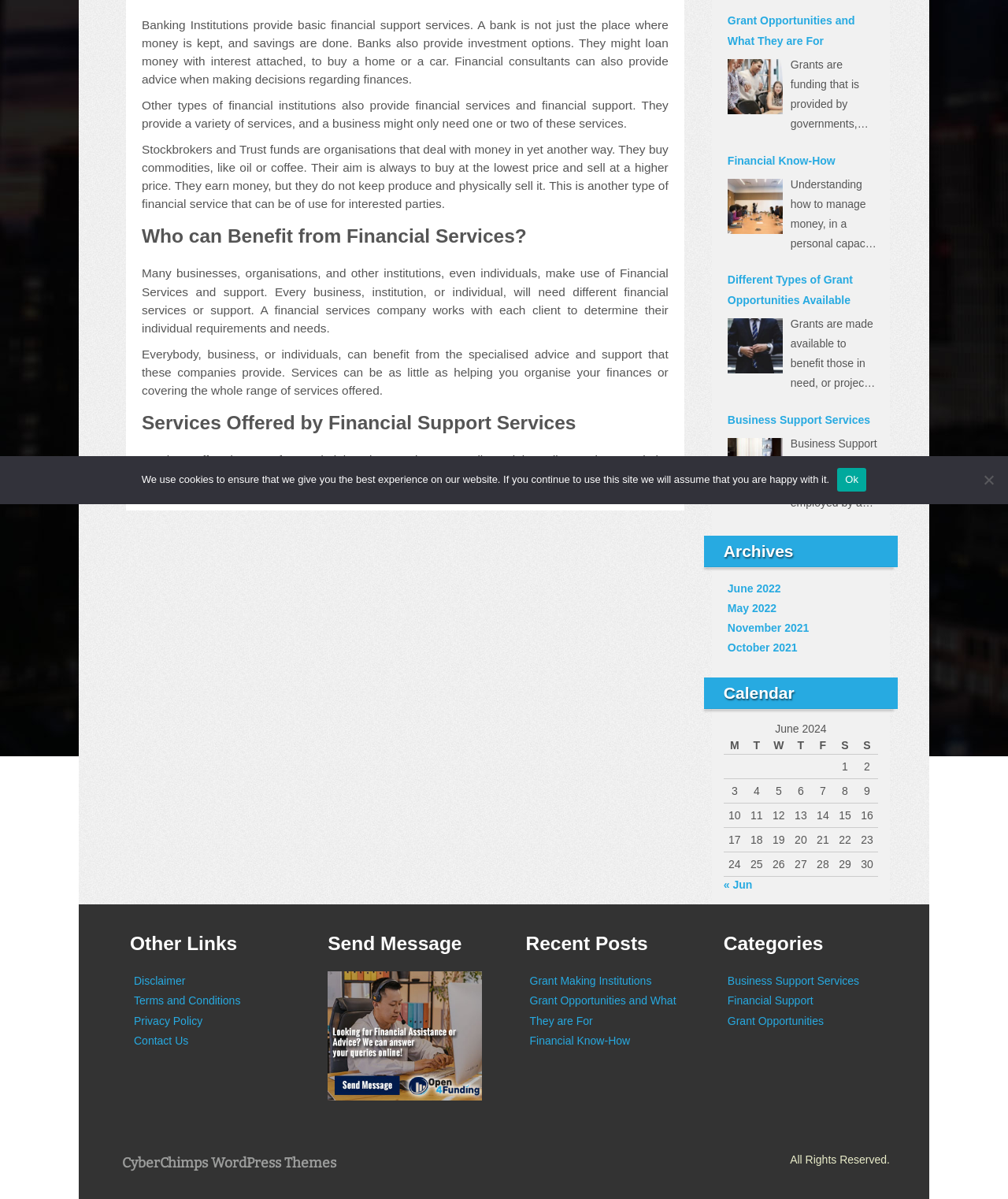Predict the bounding box of the UI element based on the description: "Disclaimer". The coordinates should be four float numbers between 0 and 1, formatted as [left, top, right, bottom].

[0.133, 0.813, 0.184, 0.823]